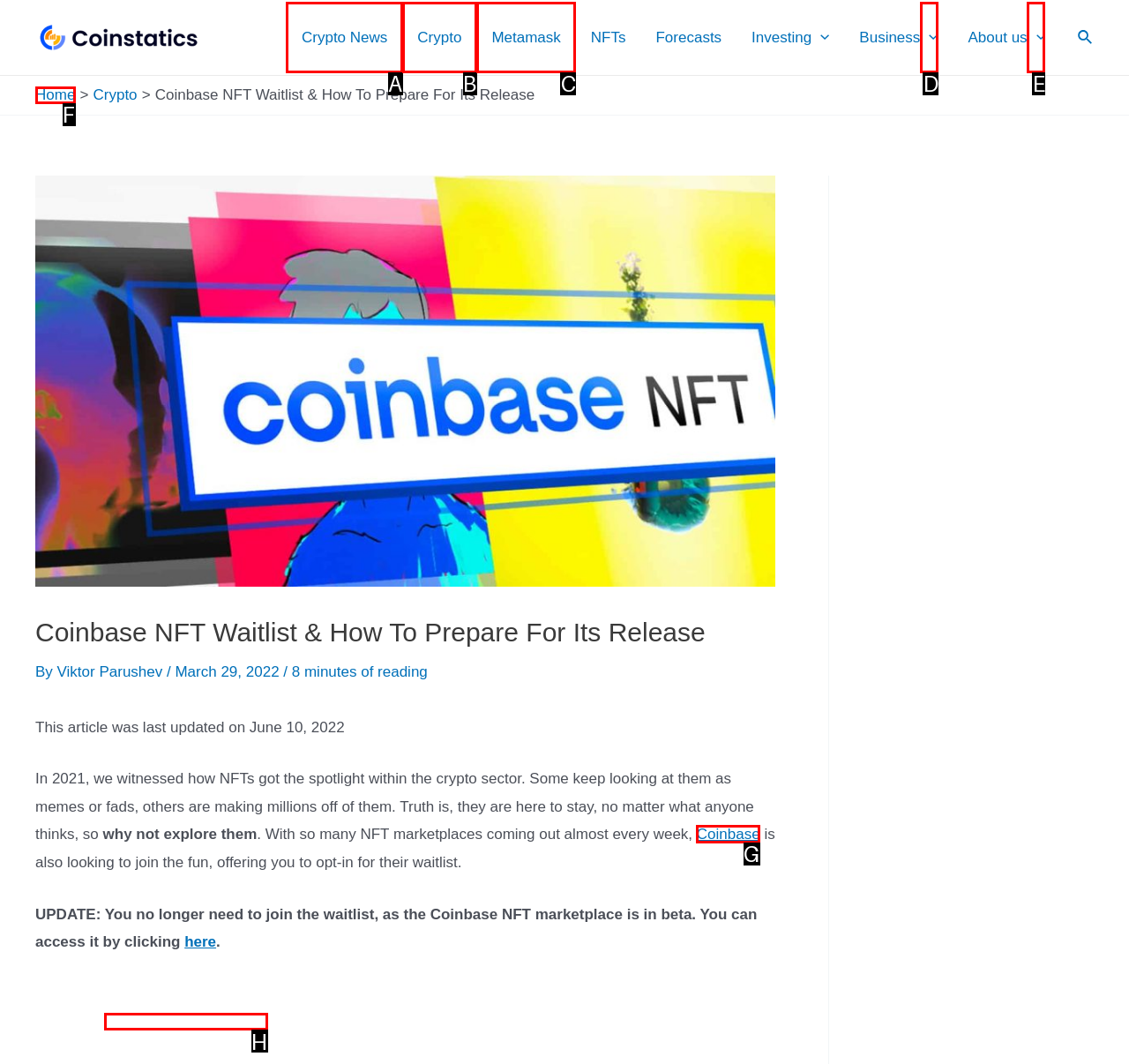Select the HTML element that needs to be clicked to carry out the task: Click on the 'Home' link
Provide the letter of the correct option.

None